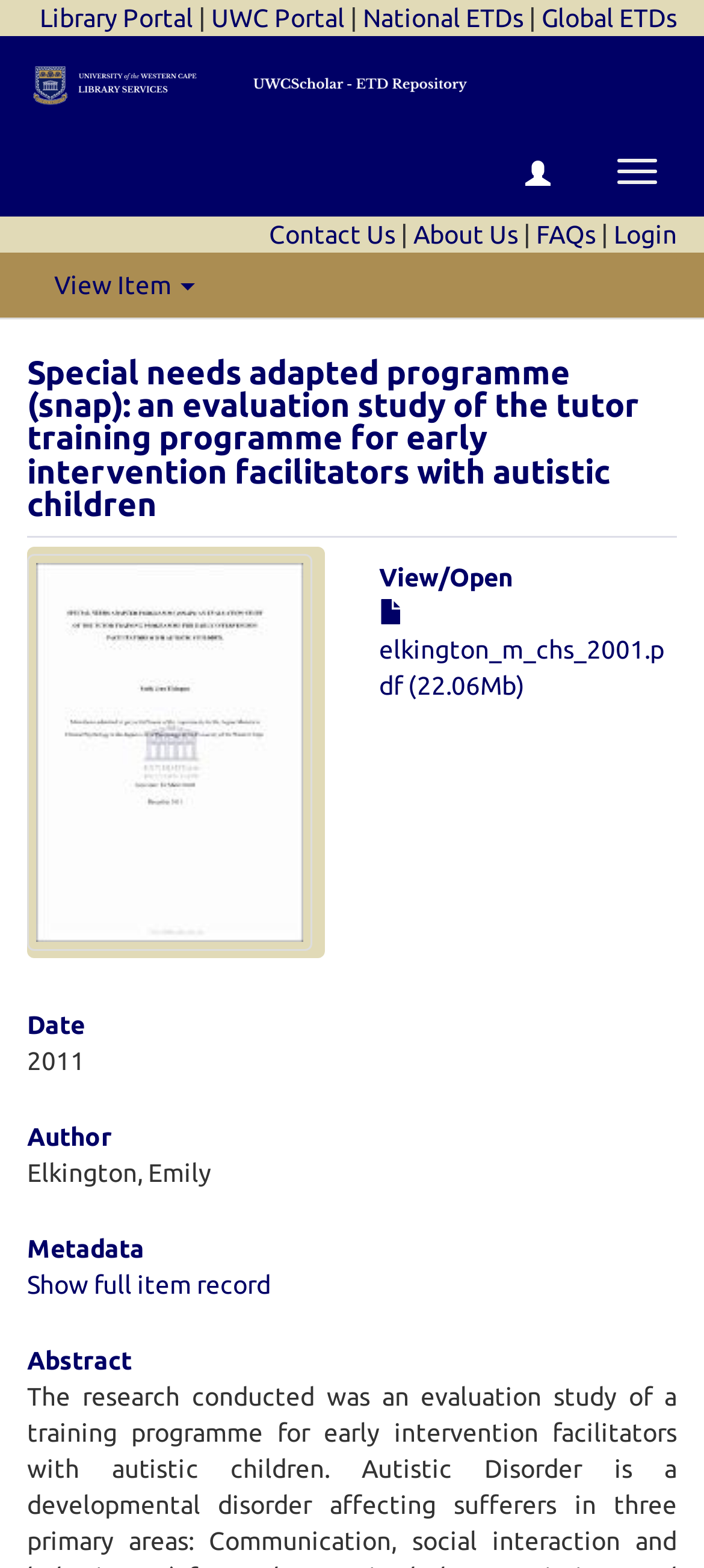How many links are in the top navigation bar? Refer to the image and provide a one-word or short phrase answer.

6